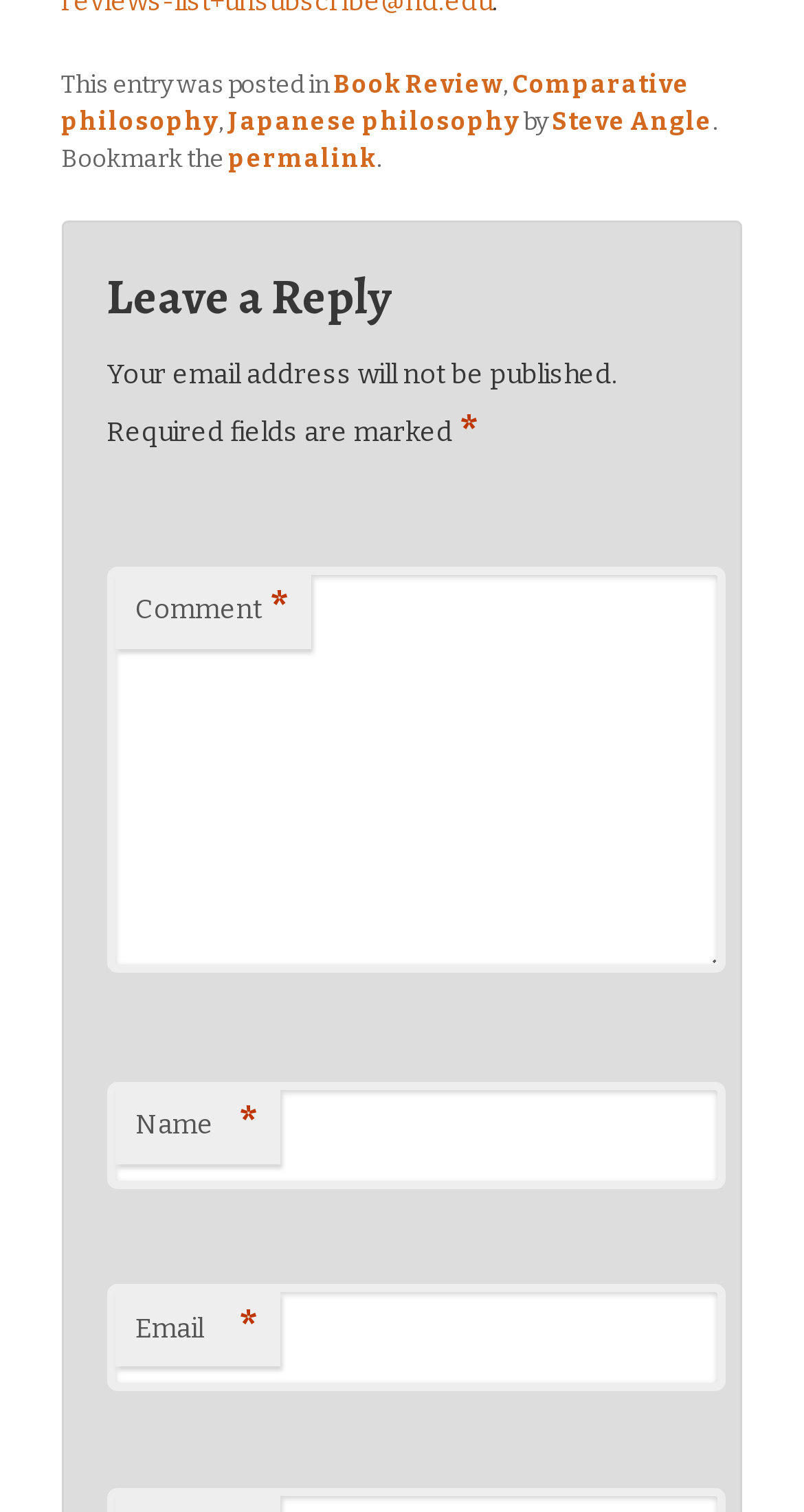Please indicate the bounding box coordinates of the element's region to be clicked to achieve the instruction: "Enter a comment in the 'Comment' field". Provide the coordinates as four float numbers between 0 and 1, i.e., [left, top, right, bottom].

[0.133, 0.374, 0.902, 0.643]